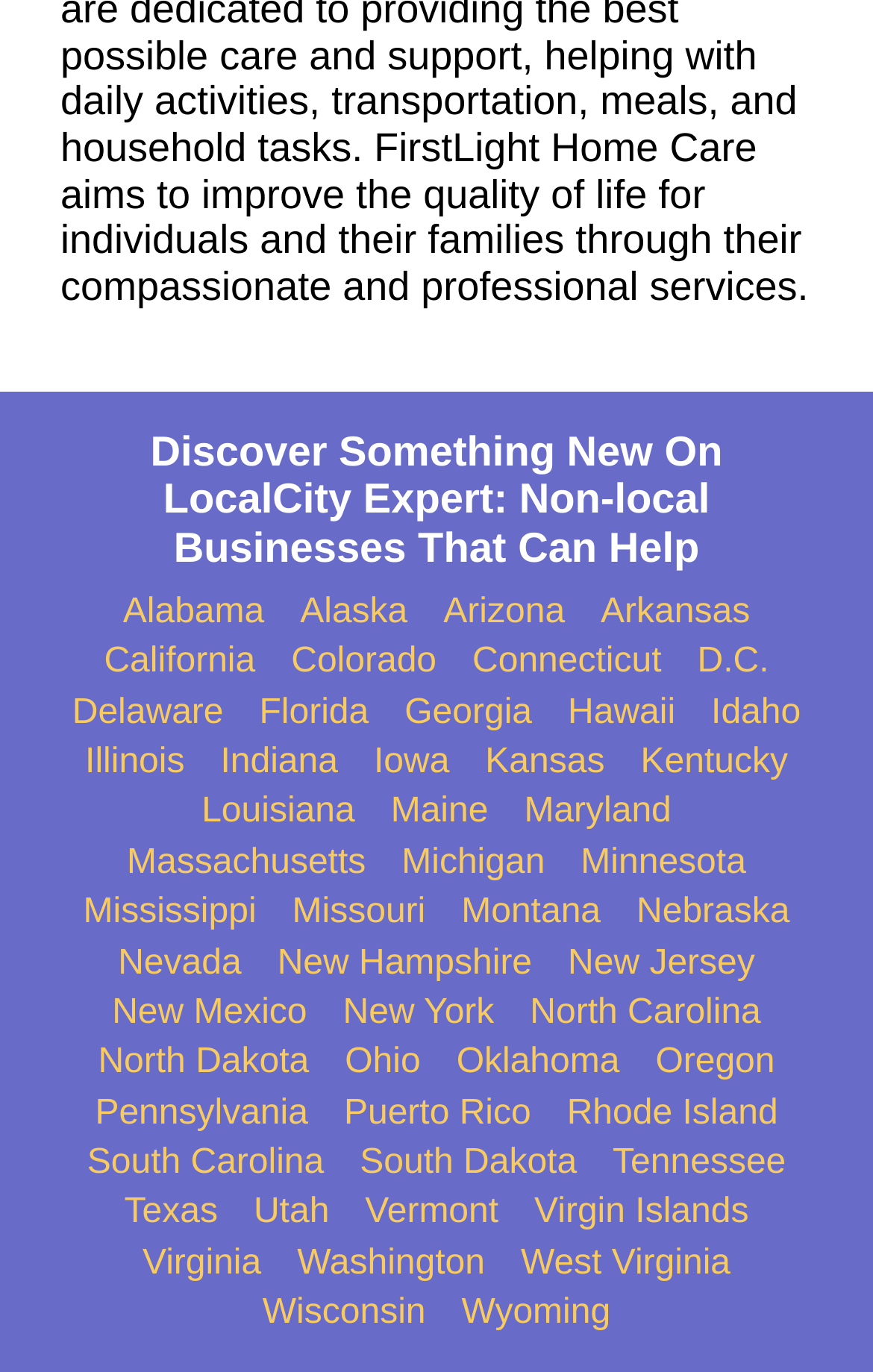Using the details in the image, give a detailed response to the question below:
Is Washington D.C. considered a state on this webpage?

I searched for the link element with the text 'D.C.' and found that it is present on the webpage, which suggests that Washington D.C. is considered a state on this webpage.